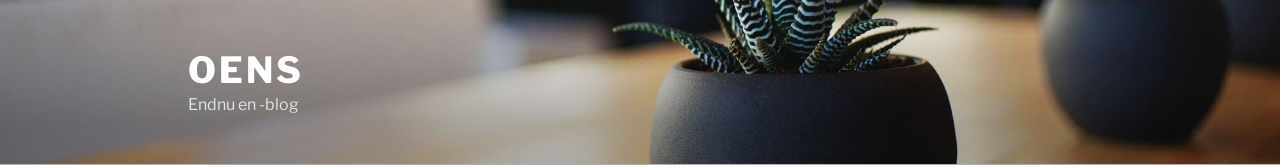What is the background of the image?
Give a detailed explanation using the information visible in the image.

The background of the image is a subtle, blurred view of a tabletop, which helps to focus the viewer's attention on the pot and the succulent plant. The blurred background also adds to the overall clean and modern design of the blog header.